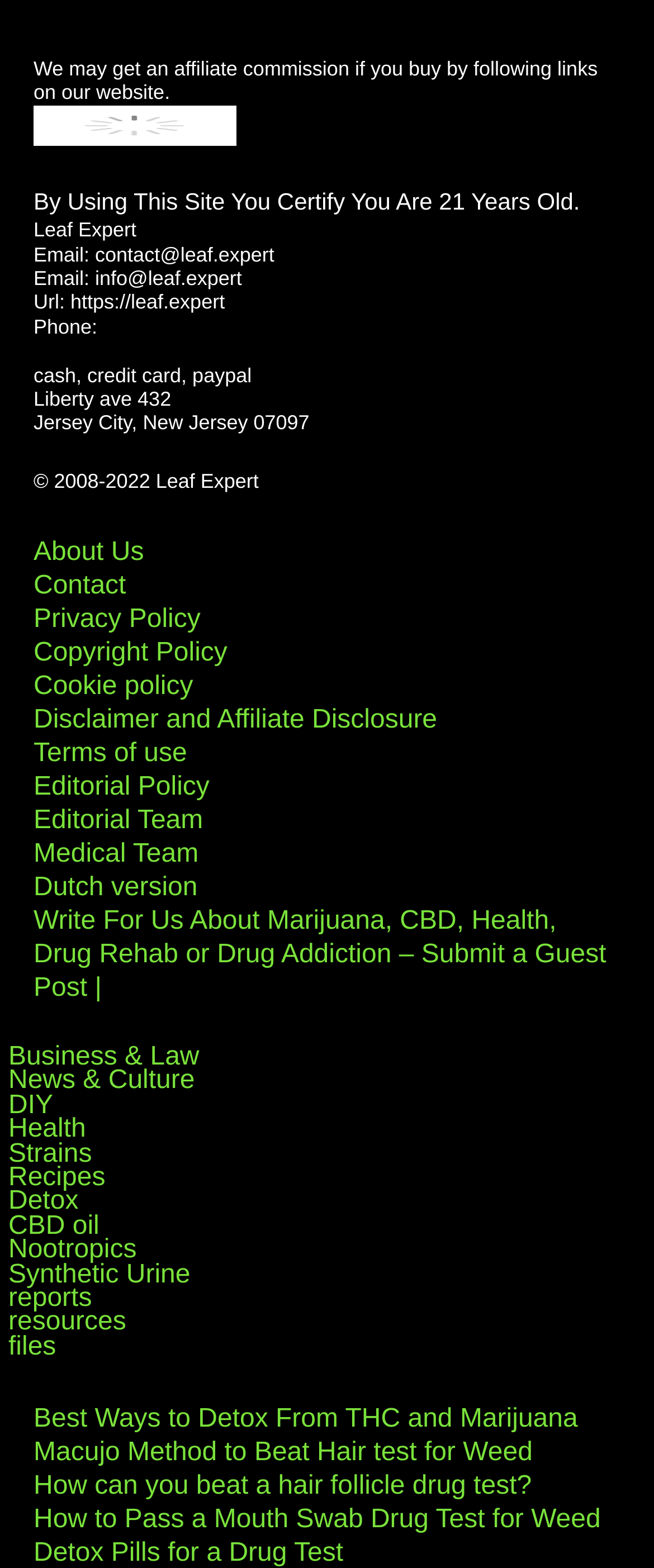Answer this question in one word or a short phrase: What is the website's name?

Leaf Expert